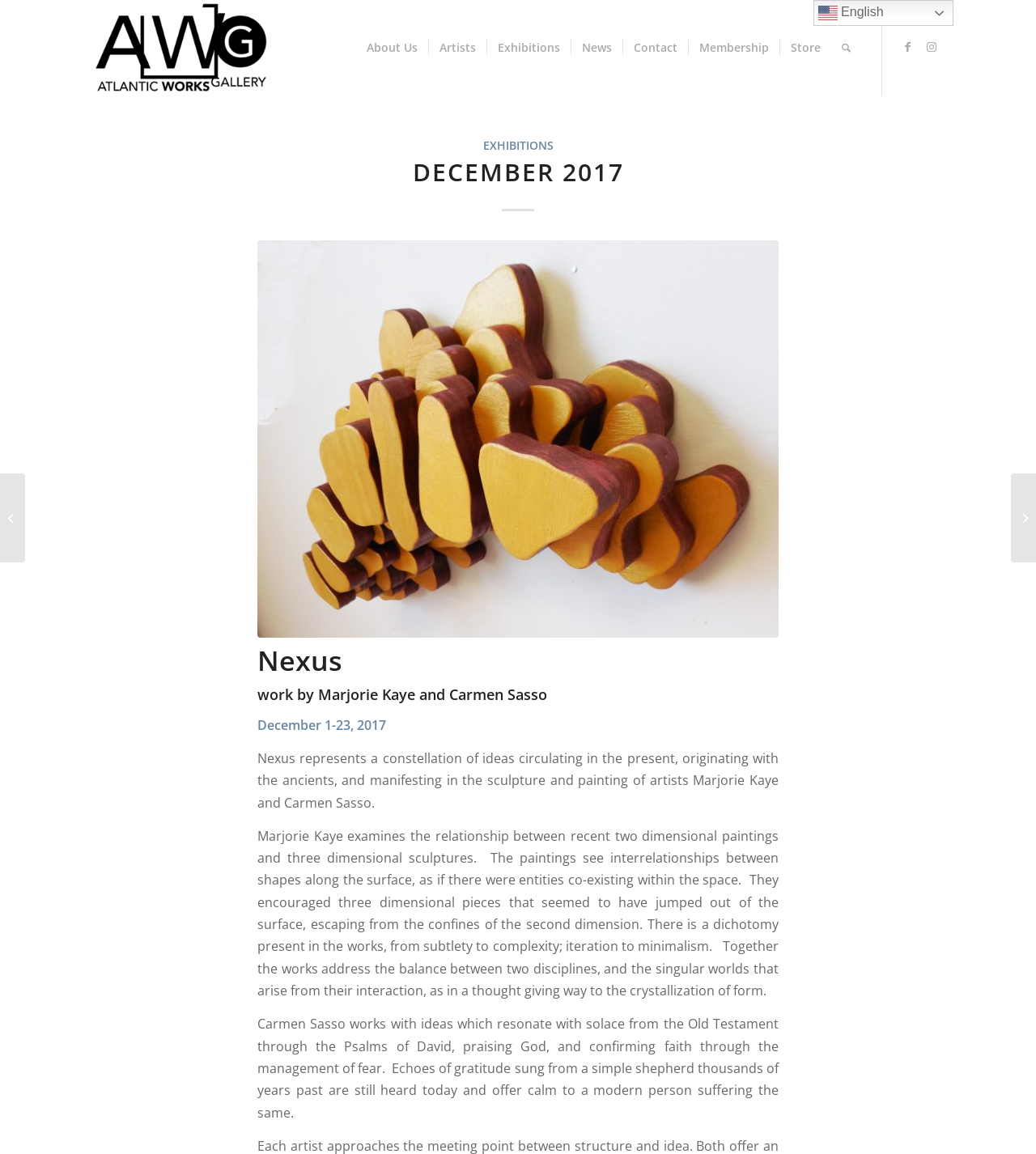Please provide a short answer using a single word or phrase for the question:
How many social media links are present?

2